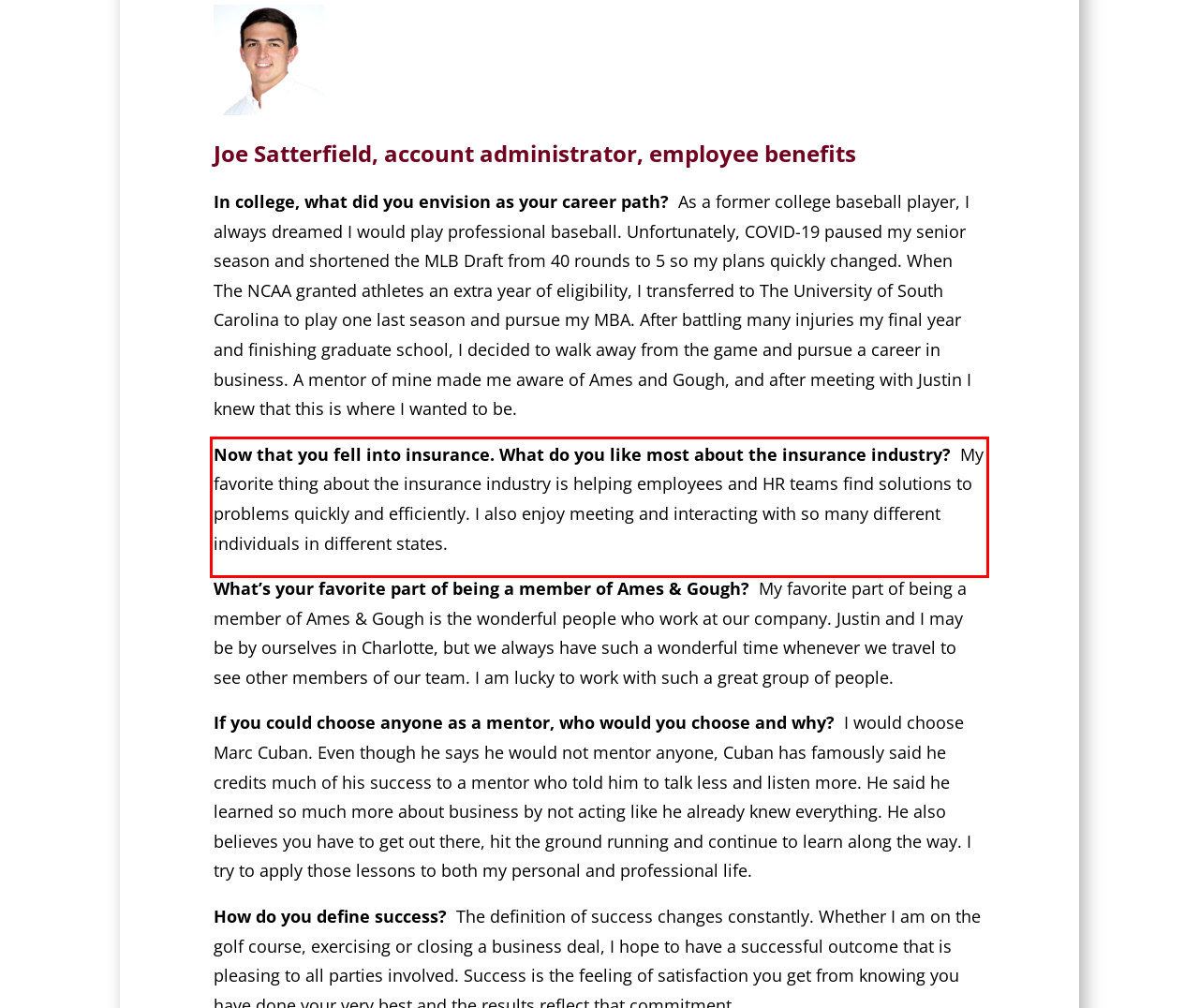You have a screenshot of a webpage, and there is a red bounding box around a UI element. Utilize OCR to extract the text within this red bounding box.

Now that you fell into insurance. What do you like most about the insurance industry? My favorite thing about the insurance industry is helping employees and HR teams find solutions to problems quickly and efficiently. I also enjoy meeting and interacting with so many different individuals in different states.